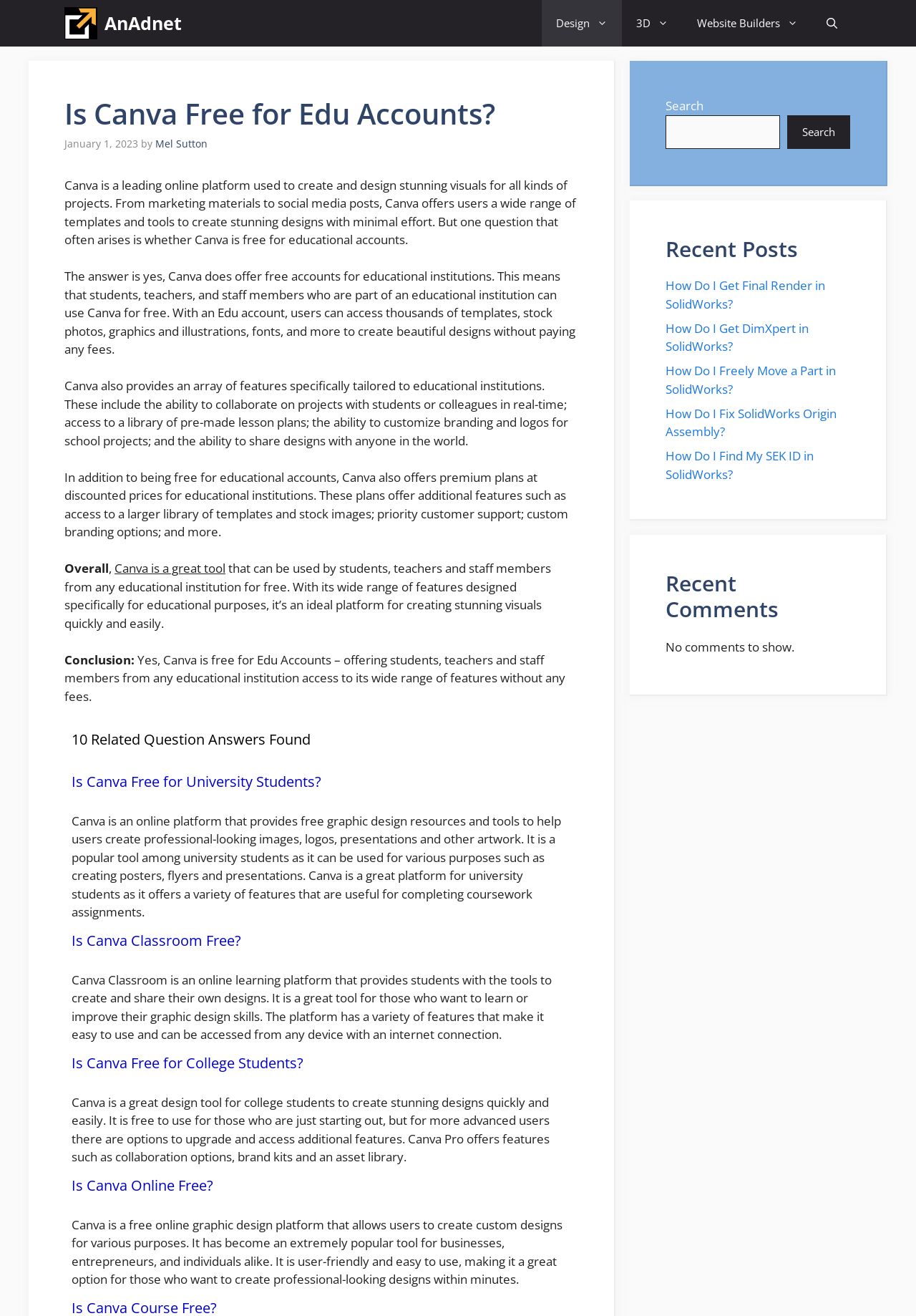What is the date of the article?
Based on the image, answer the question with as much detail as possible.

The webpage content shows a time element with the text 'January 1, 2023' which indicates the date of the article.